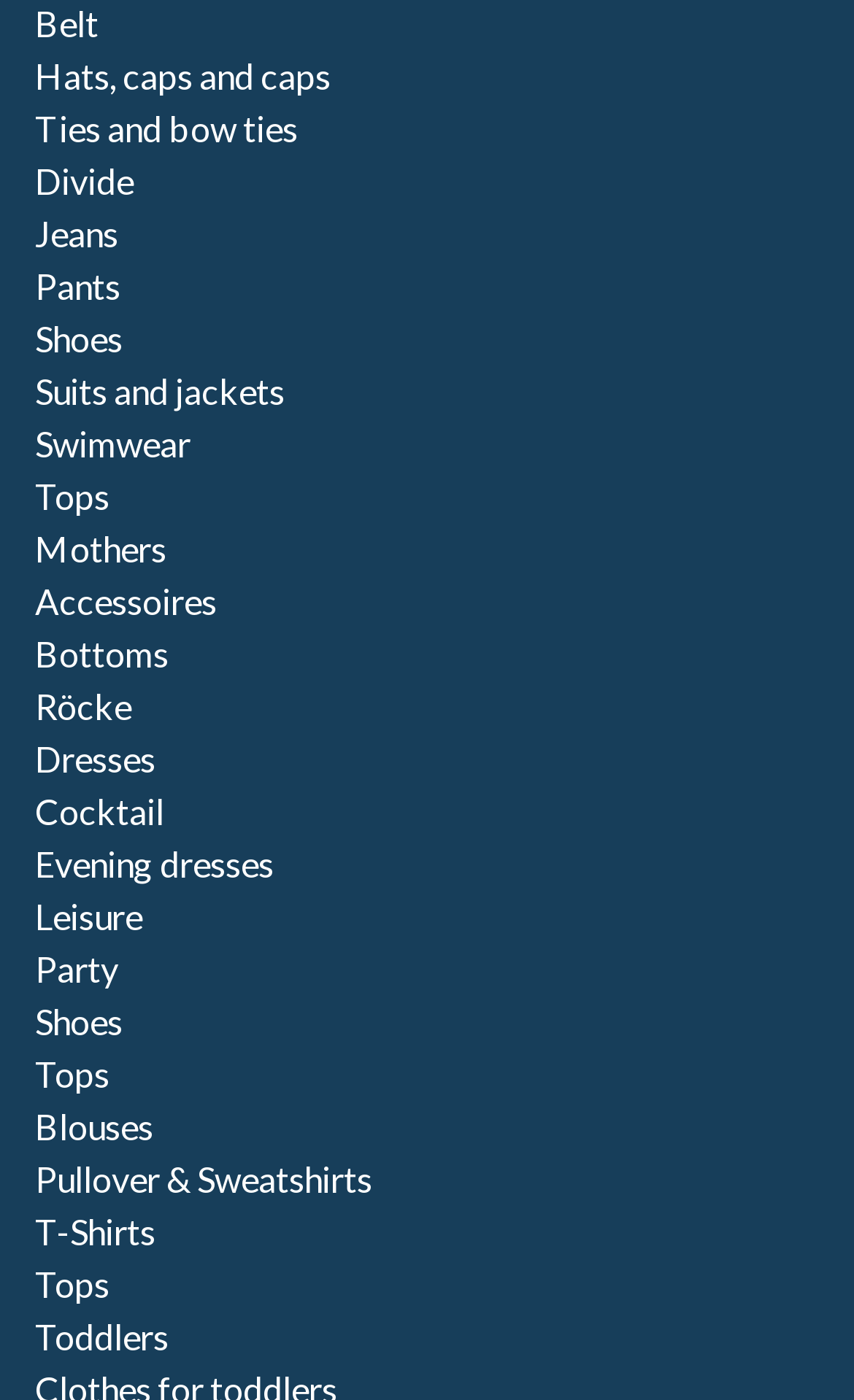Please mark the clickable region by giving the bounding box coordinates needed to complete this instruction: "Browse 'Suits and jackets' section".

[0.041, 0.264, 0.333, 0.294]